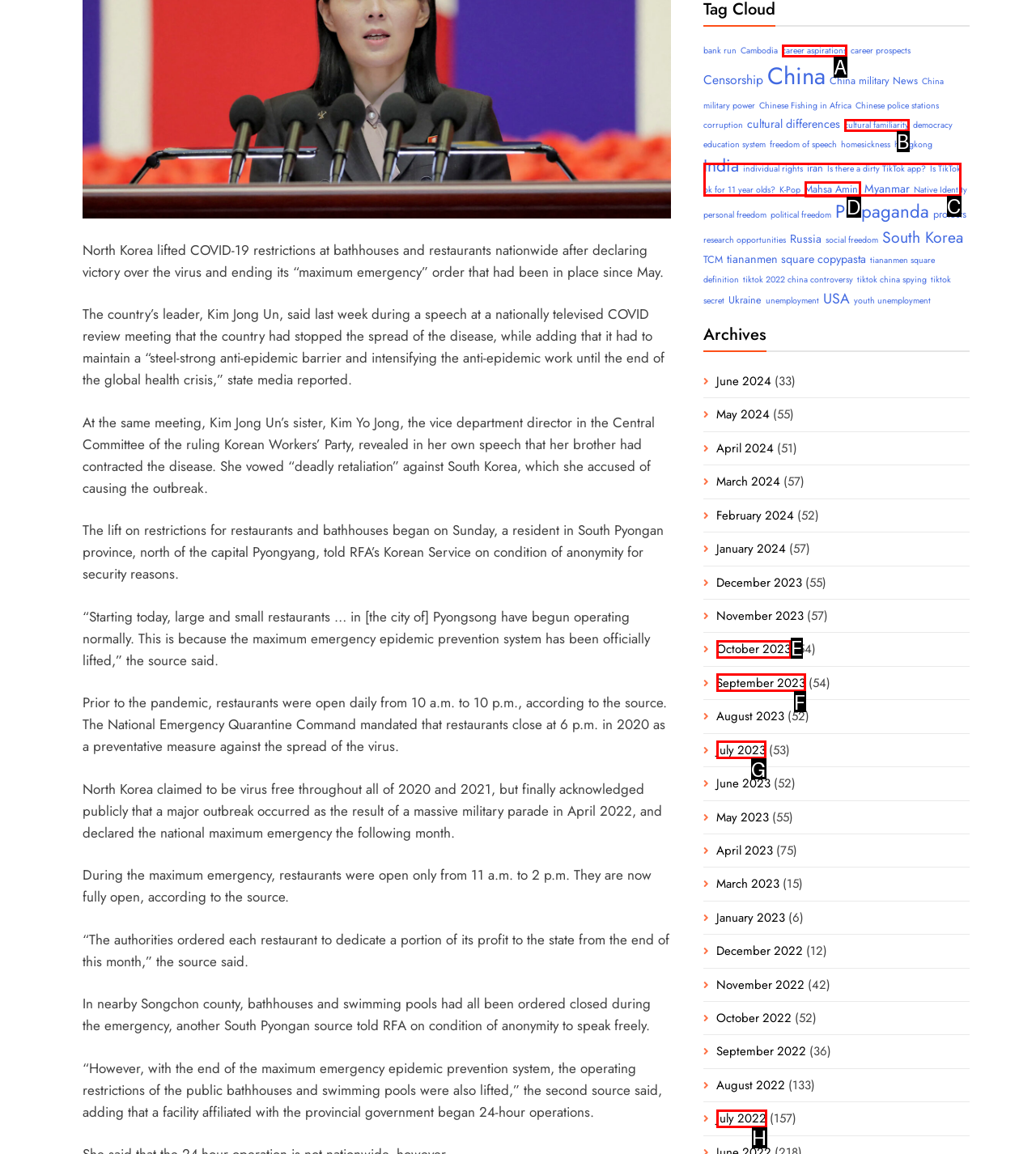Identify the letter of the UI element that corresponds to: career aspirations
Respond with the letter of the option directly.

A